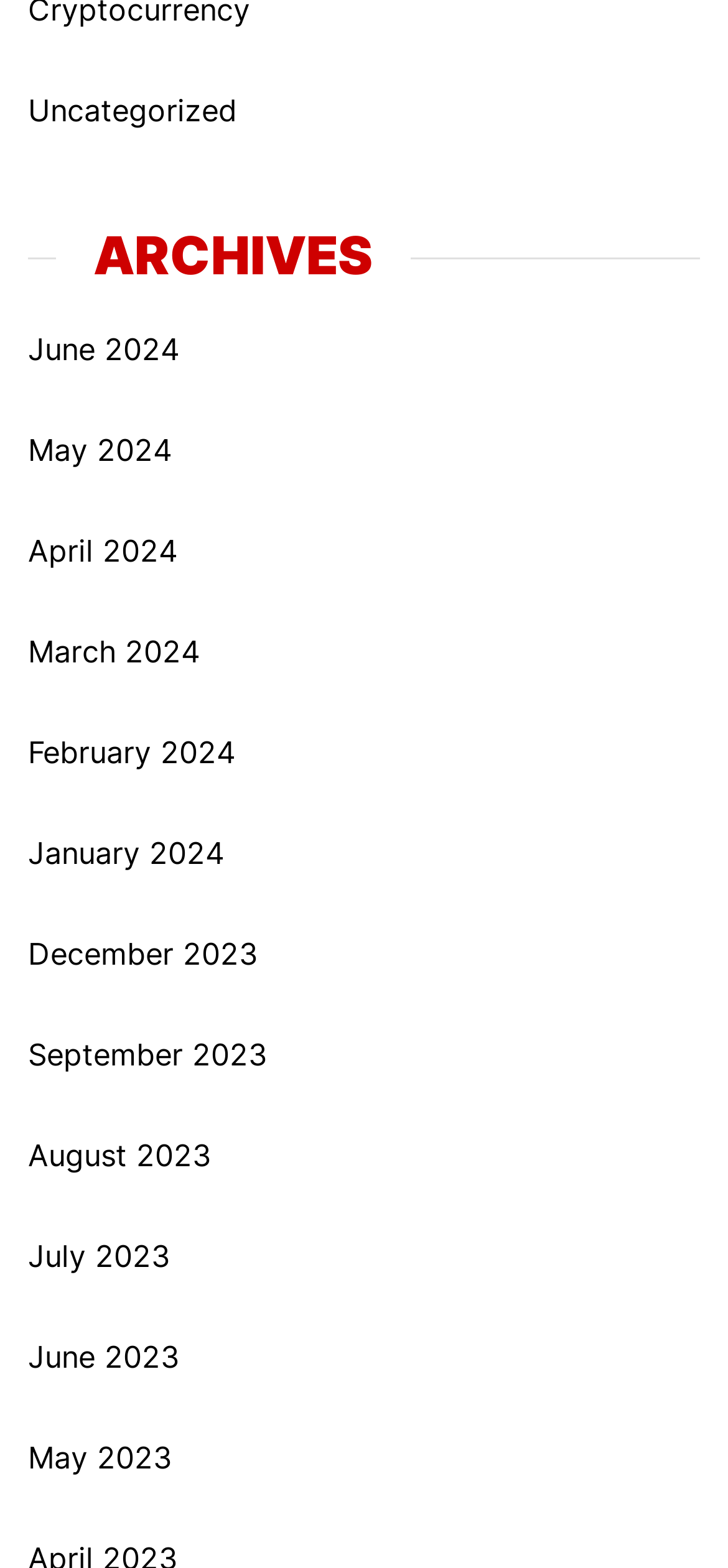Please answer the following question using a single word or phrase: 
How many months are listed in total?

16